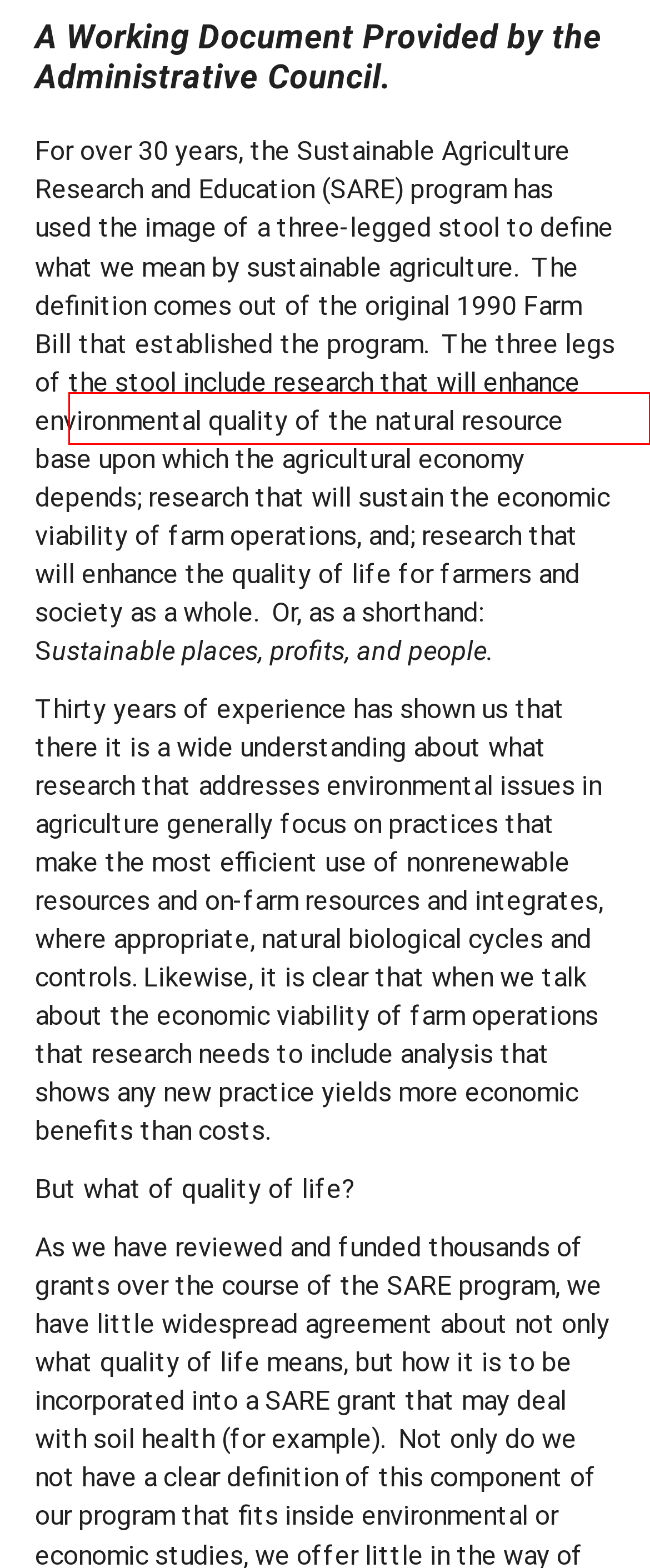Please examine the screenshot provided, which contains a red bounding box around a UI element. Select the webpage description that most accurately describes the new page displayed after clicking the highlighted element. Here are the candidates:
A. Mississippi - SARE Southern
B. Virginia - SARE Southern
C. Texas - SARE Southern
D. South Carolina - SARE Southern
E. You searched for  - SARE Southern
F. Tennessee - SARE Southern
G. Oklahoma - SARE Southern
H. Farm to Table: Building Local and Regional Food Systems - SARE

B